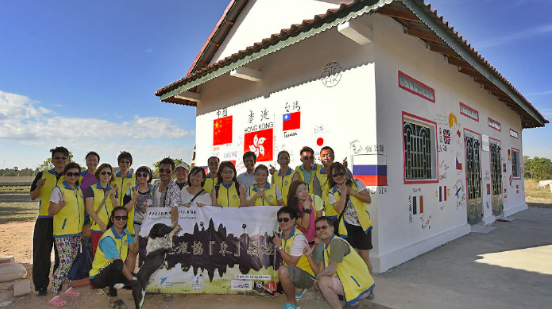Explain the details of the image you are viewing.

The image captures a lively group of individuals gathered in front of a decorated building, showcasing a sense of community and cultural diversity. Clad in matching yellow vests, they display a banner with text prominently featuring the words "美丽世界" ("Beautiful World"). The backdrop features a rustic structure adorned with various flags, including those of China and Russia, symbolizing an international spirit. In addition to the people, a dog can be seen standing playfully among the group, adding a cheerful touch to the scene. The setting appears bright and sunny, suggesting a warm and inviting atmosphere. Overall, this moment captures the essence of camaraderie, cultural exchange, and collective effort in creating a beautiful environment.